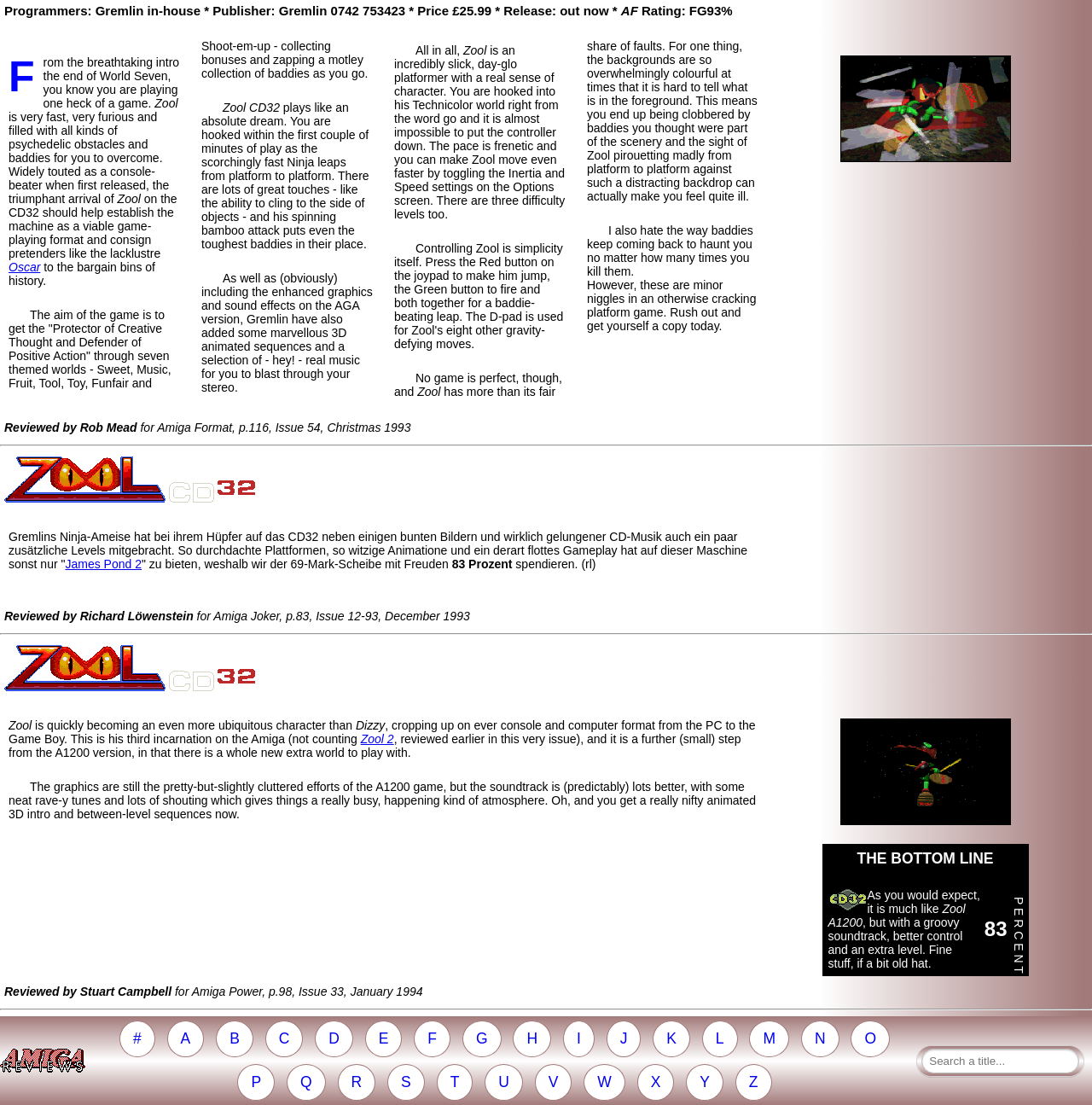Locate the bounding box coordinates of the region to be clicked to comply with the following instruction: "View CAIN 2022 profile". The coordinates must be four float numbers between 0 and 1, in the form [left, top, right, bottom].

None